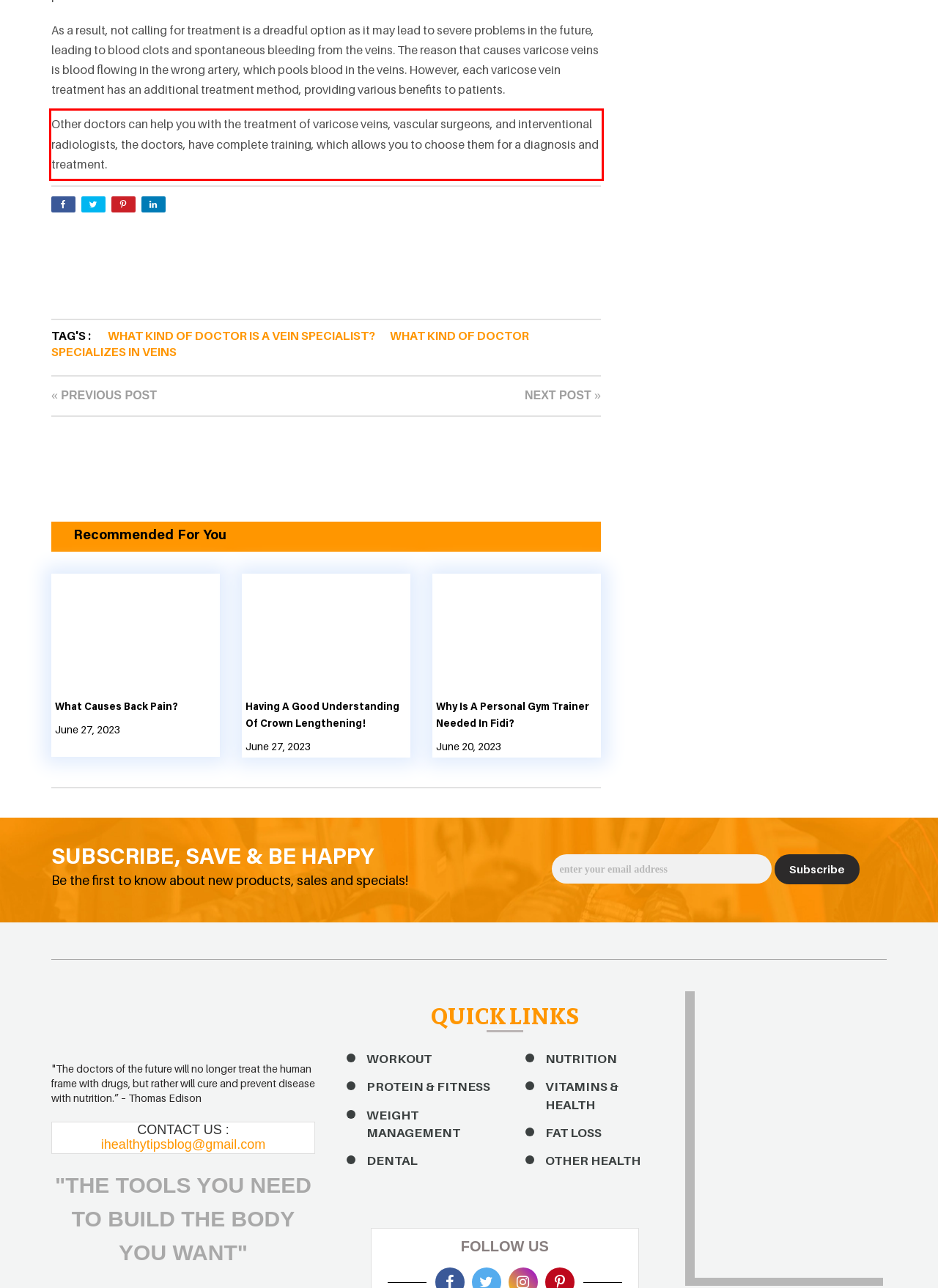You are given a screenshot showing a webpage with a red bounding box. Perform OCR to capture the text within the red bounding box.

Other doctors can help you with the treatment of varicose veins, vascular surgeons, and interventional radiologists, the doctors, have complete training, which allows you to choose them for a diagnosis and treatment.